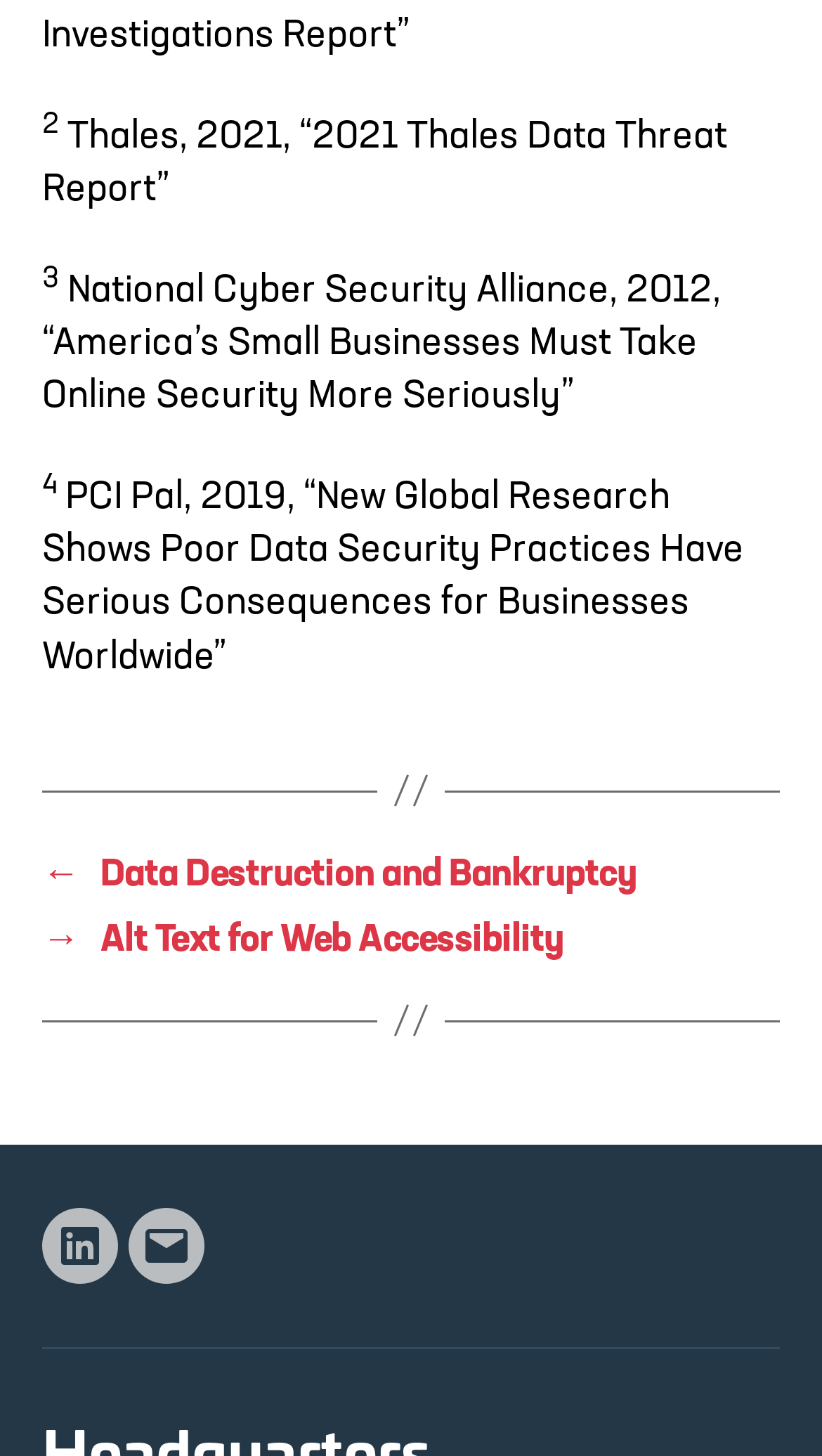What is the last cited source?
Craft a detailed and extensive response to the question.

I looked at the cited sources listed on the webpage and found that the last one is 'PCI Pal, 2019, “New Global Research Shows Poor Data Security Practices Have Serious Consequences for Businesses Worldwide”'.